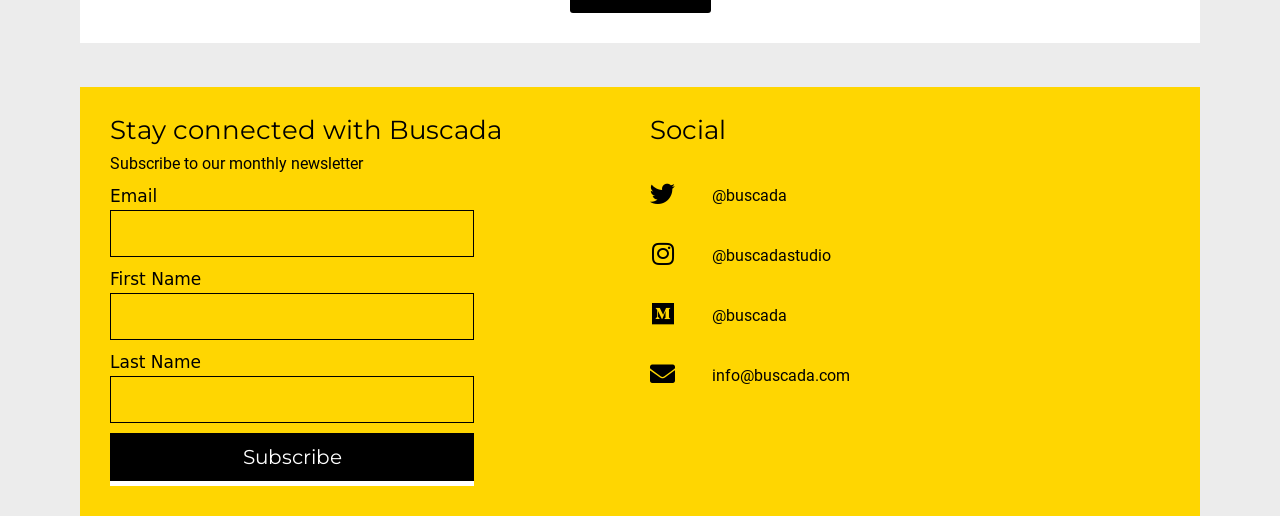Can you find the bounding box coordinates for the element that needs to be clicked to execute this instruction: "Input first name"? The coordinates should be given as four float numbers between 0 and 1, i.e., [left, top, right, bottom].

[0.086, 0.568, 0.37, 0.66]